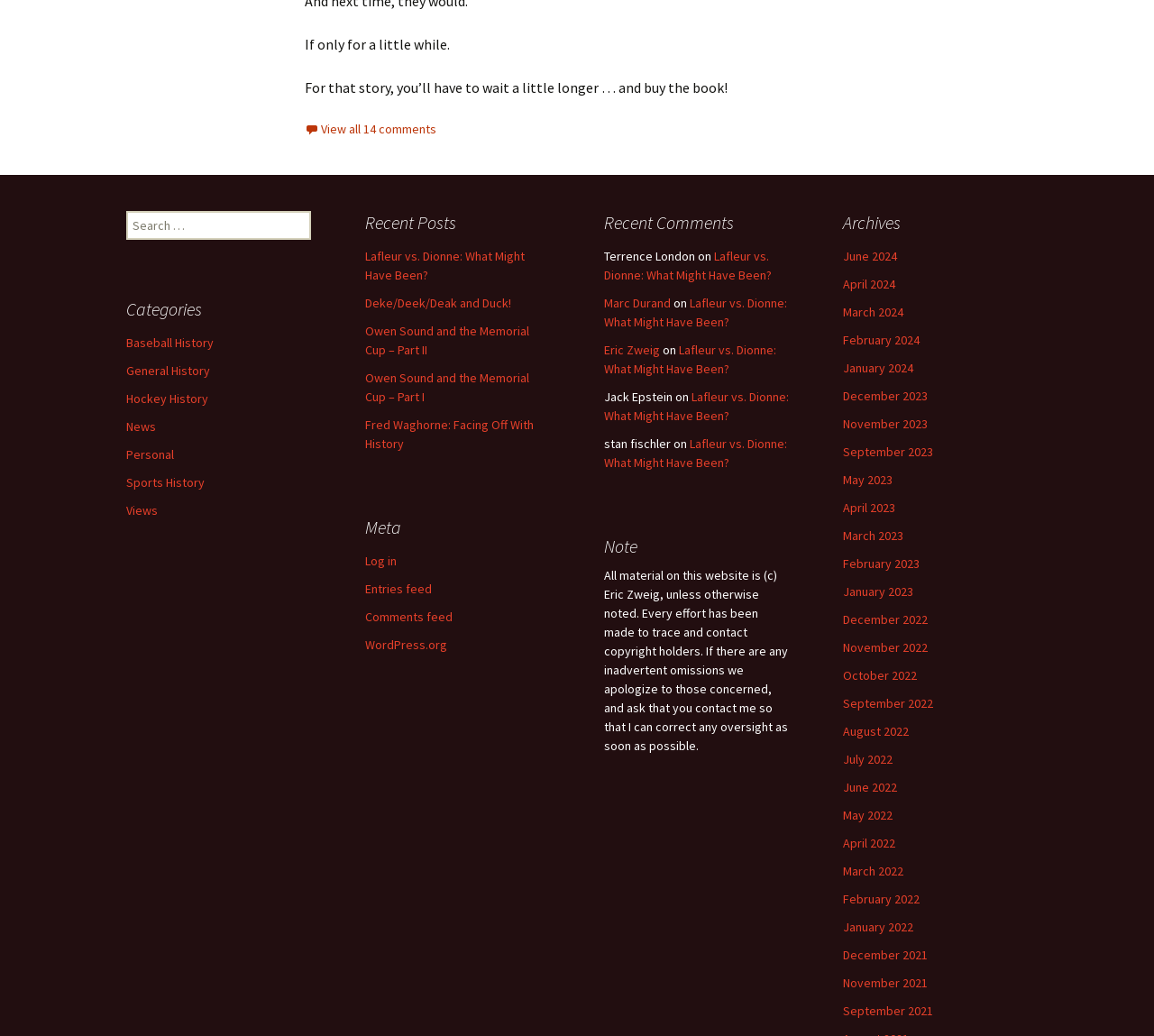Identify the bounding box coordinates of the clickable region necessary to fulfill the following instruction: "Log in". The bounding box coordinates should be four float numbers between 0 and 1, i.e., [left, top, right, bottom].

[0.316, 0.533, 0.344, 0.549]